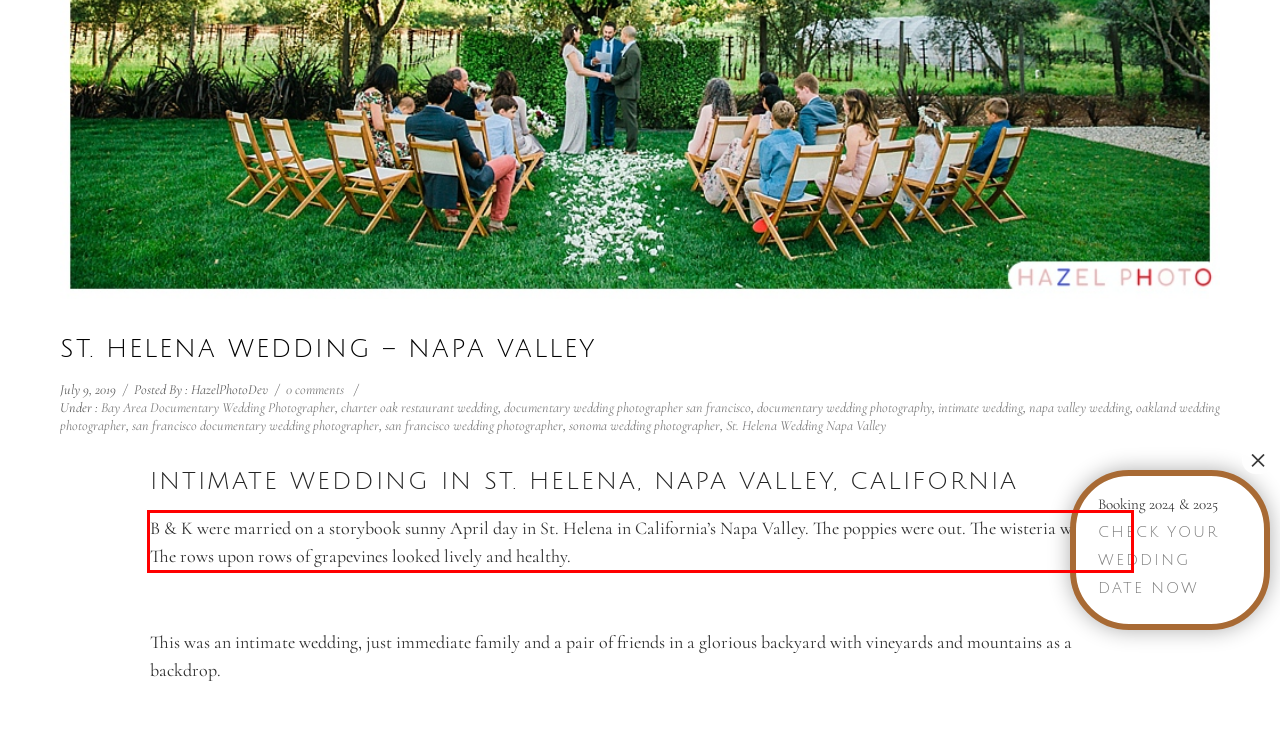Please identify the text within the red rectangular bounding box in the provided webpage screenshot.

B & K were married on a storybook sunny April day in St. Helena in California’s Napa Valley. The poppies were out. The wisteria was out. The rows upon rows of grapevines looked lively and healthy.